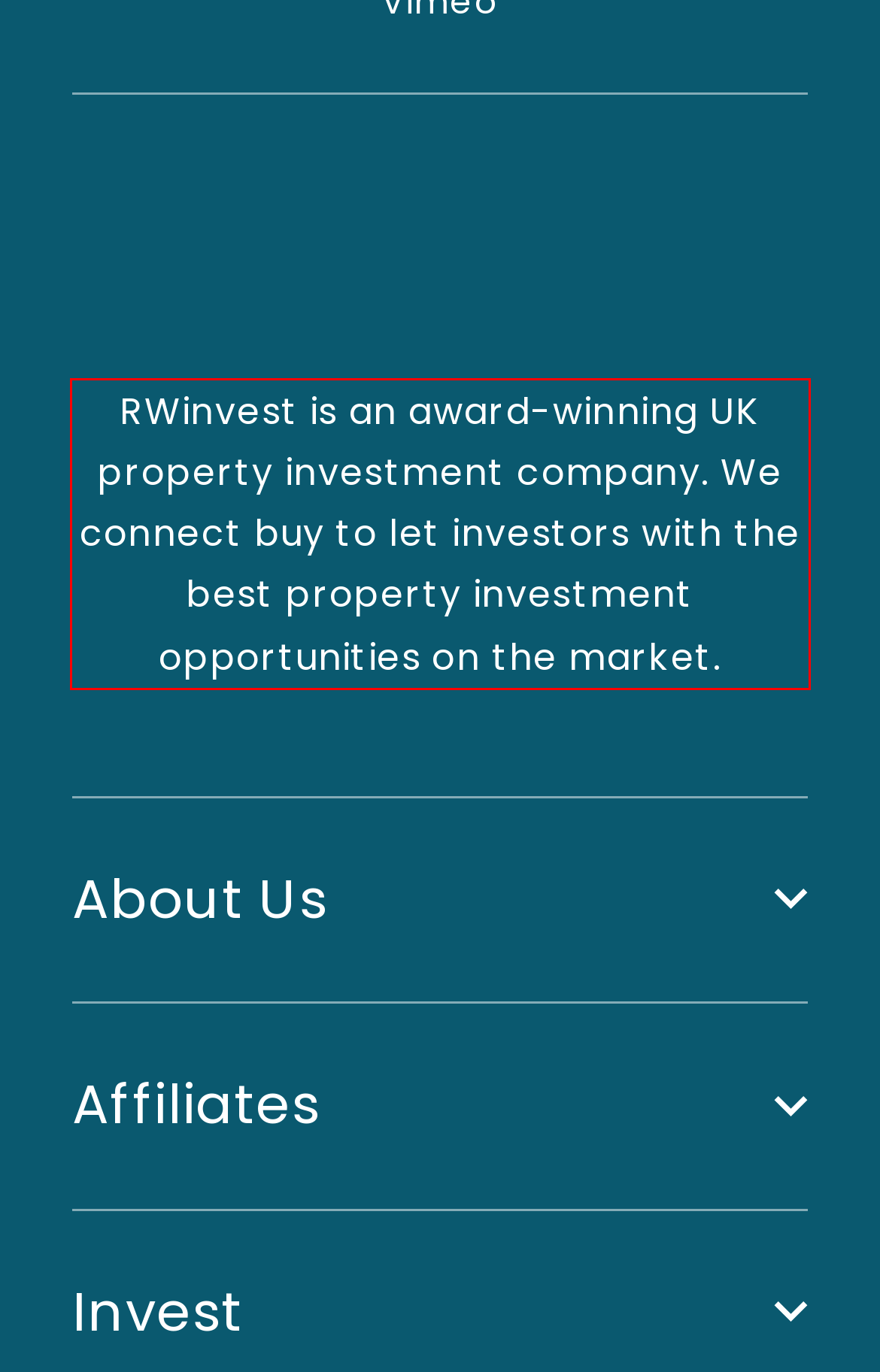Given a screenshot of a webpage, locate the red bounding box and extract the text it encloses.

RWinvest is an award-winning UK property investment company. We connect buy to let investors with the best property investment opportunities on the market.